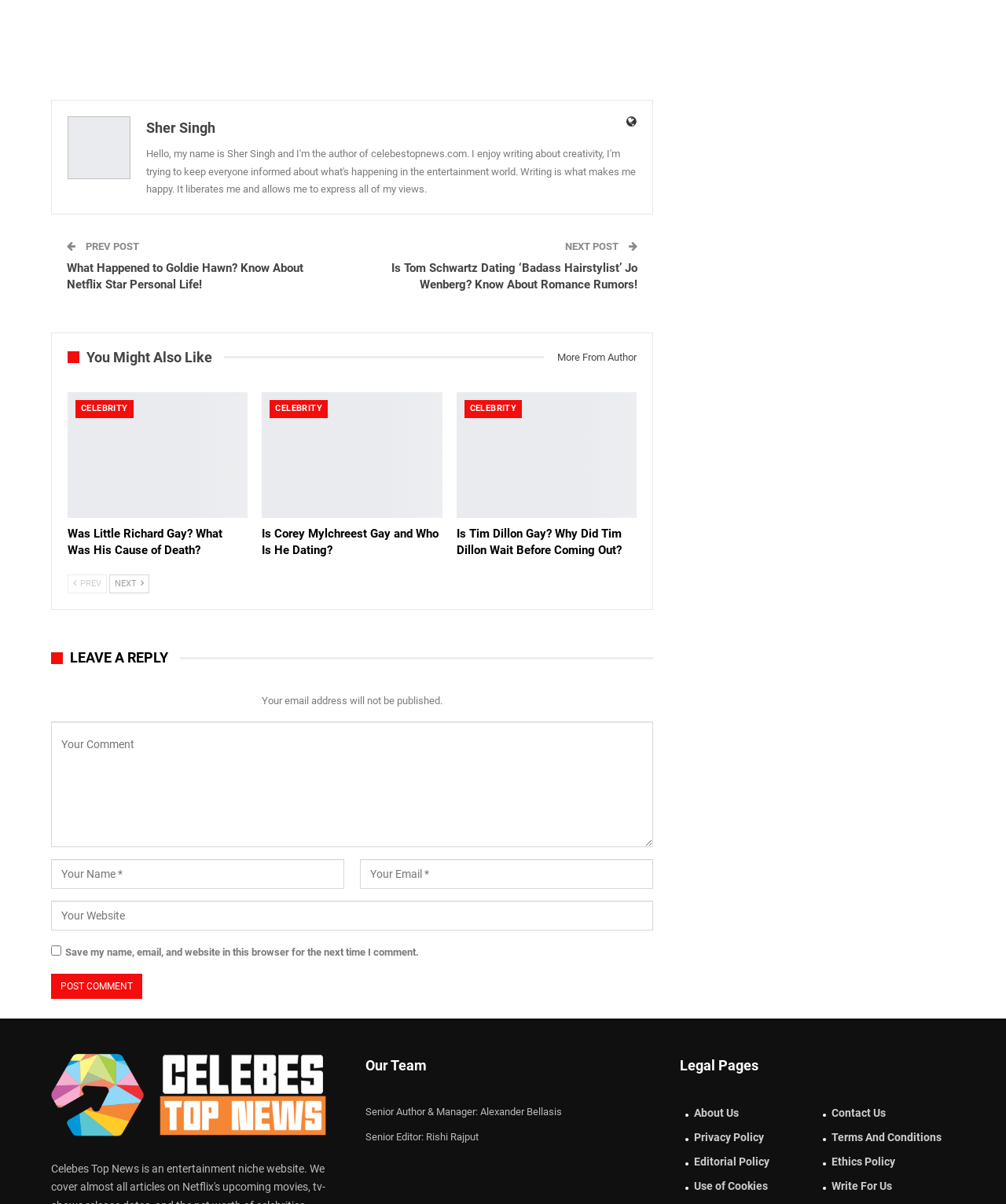Respond concisely with one word or phrase to the following query:
What is the role of Alexander Bellasis in the organization?

Senior Author & Manager